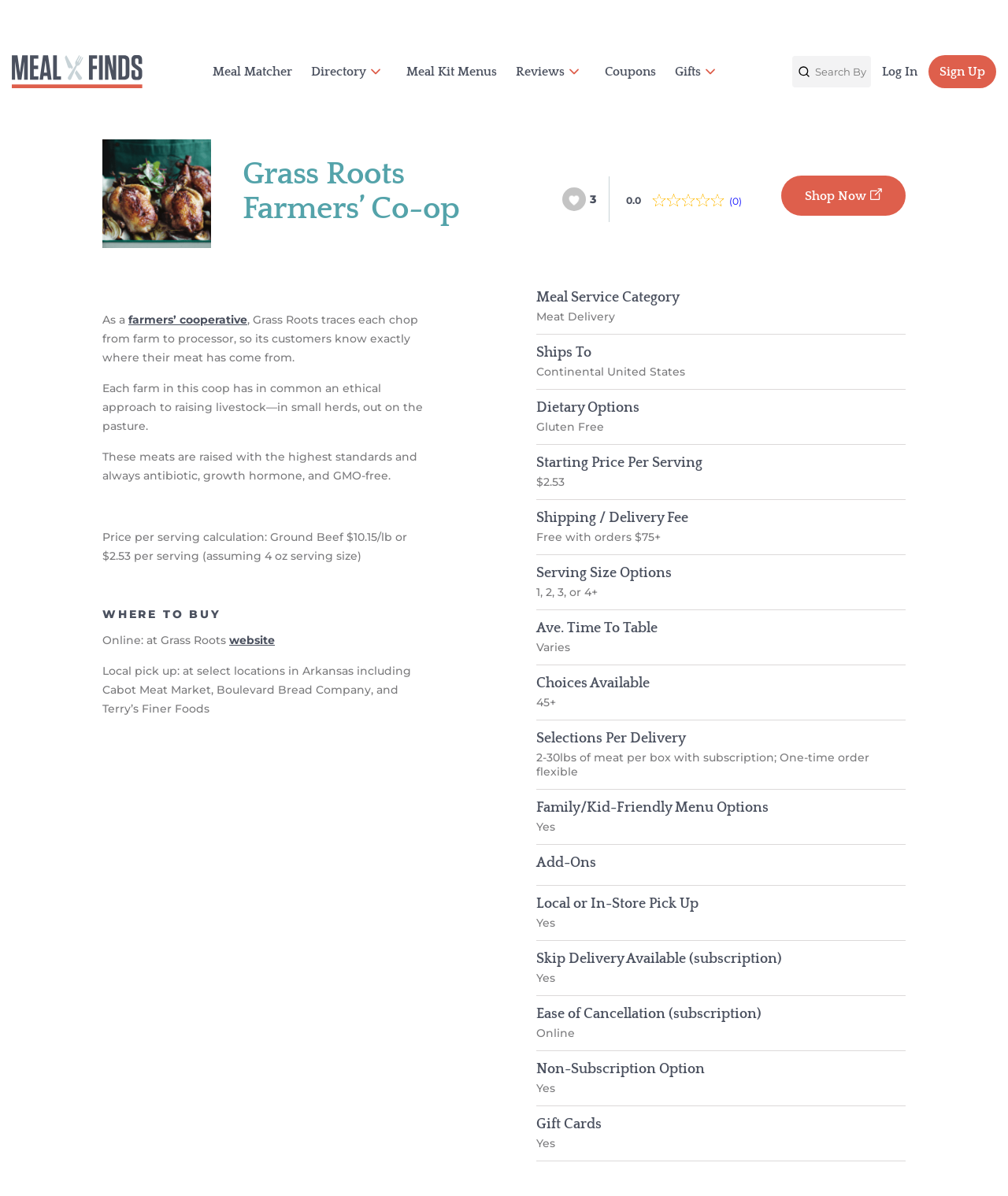Is there a shipping fee for orders under $75?
Craft a detailed and extensive response to the question.

I found the answer by looking at the static text element 'Shipping / Delivery Fee' and 'Free with orders $75+' which implies that there is a shipping fee for orders under $75.